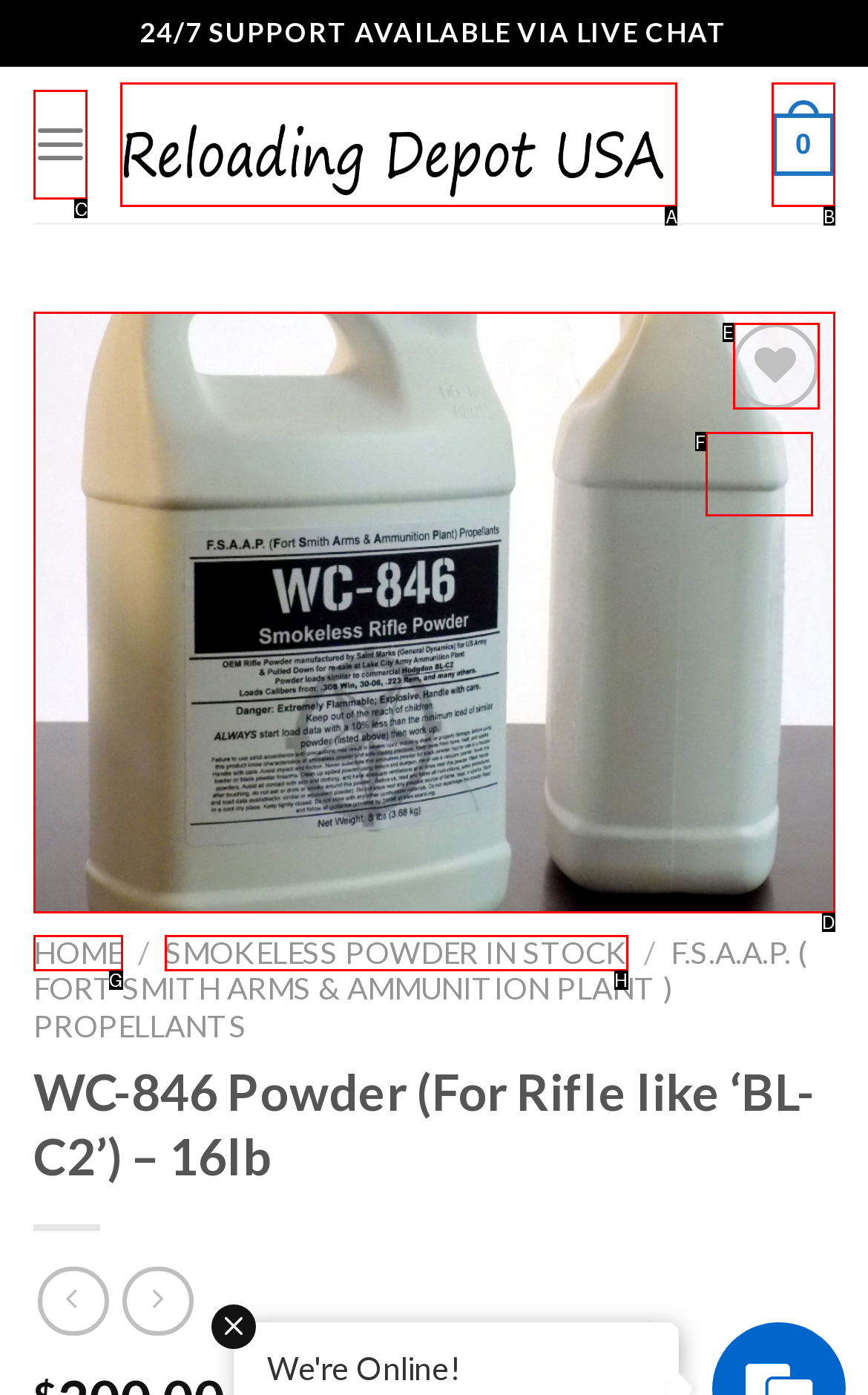From the given choices, determine which HTML element aligns with the description: aria-label="Open navigation menu" Respond with the letter of the appropriate option.

None